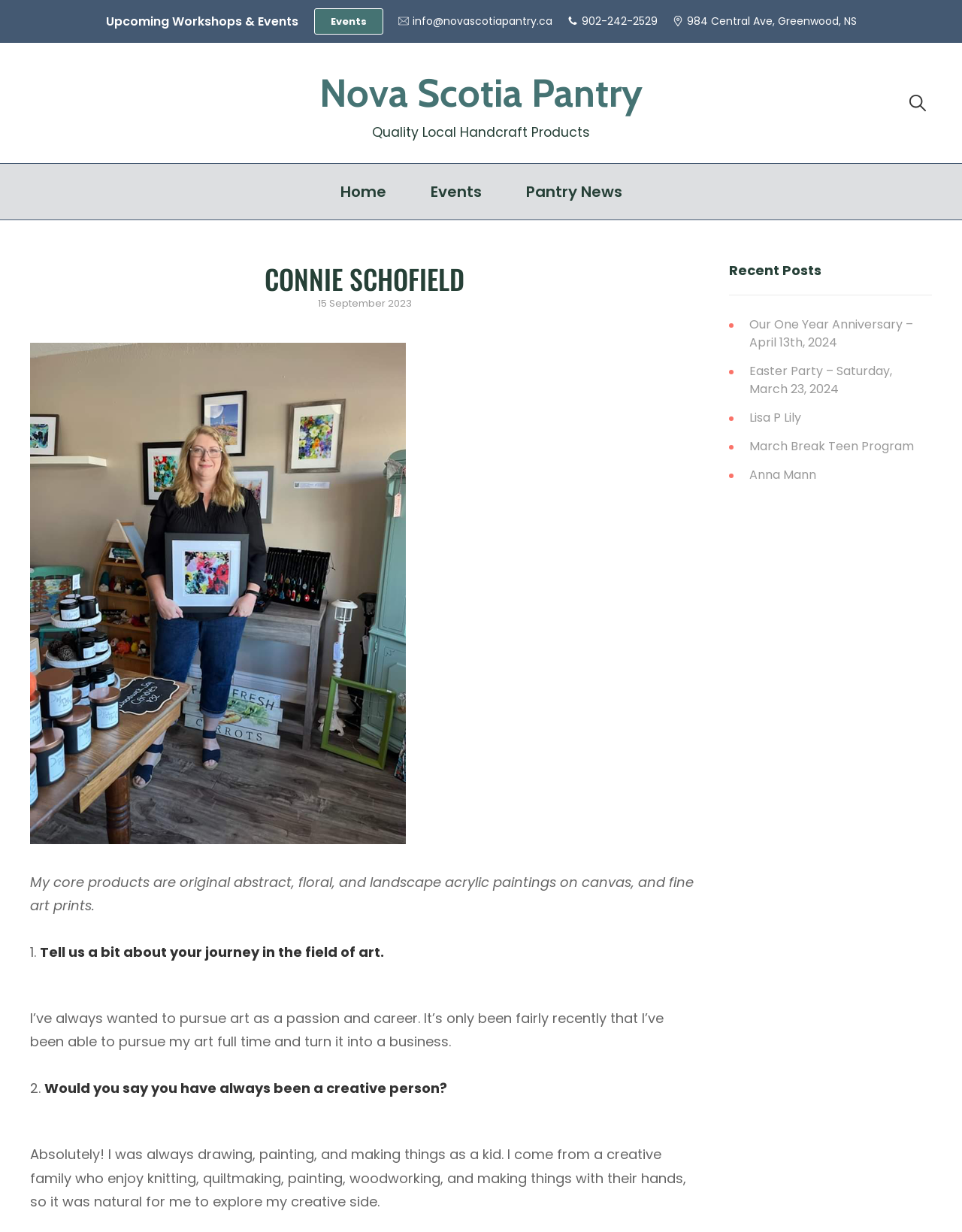What is the topic of the latest post?
Using the image provided, answer with just one word or phrase.

One Year Anniversary